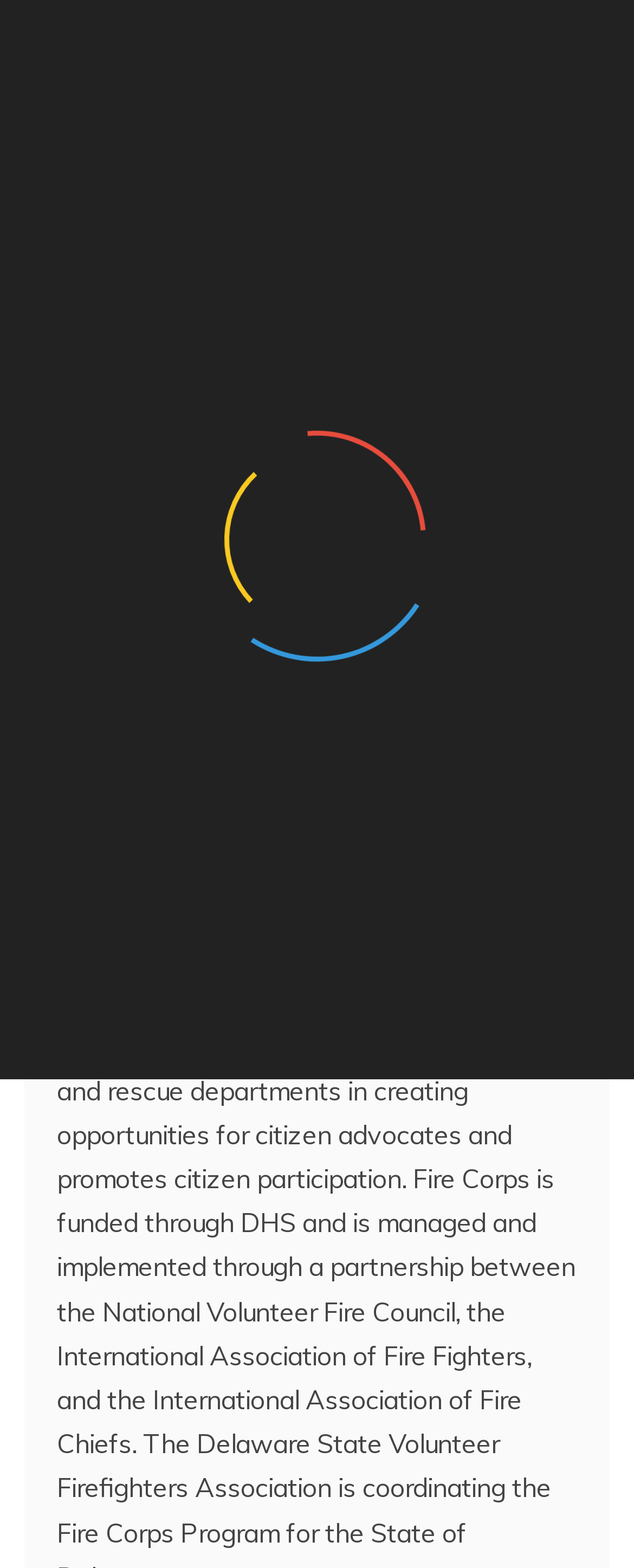What is the purpose of the Fire Corps?
Give a detailed response to the question by analyzing the screenshot.

Although the meta description is not supposed to be used to answer questions, I can infer from the context that the Fire Corps aims to enhance the capacity of resource-constrained fire and rescue departments.